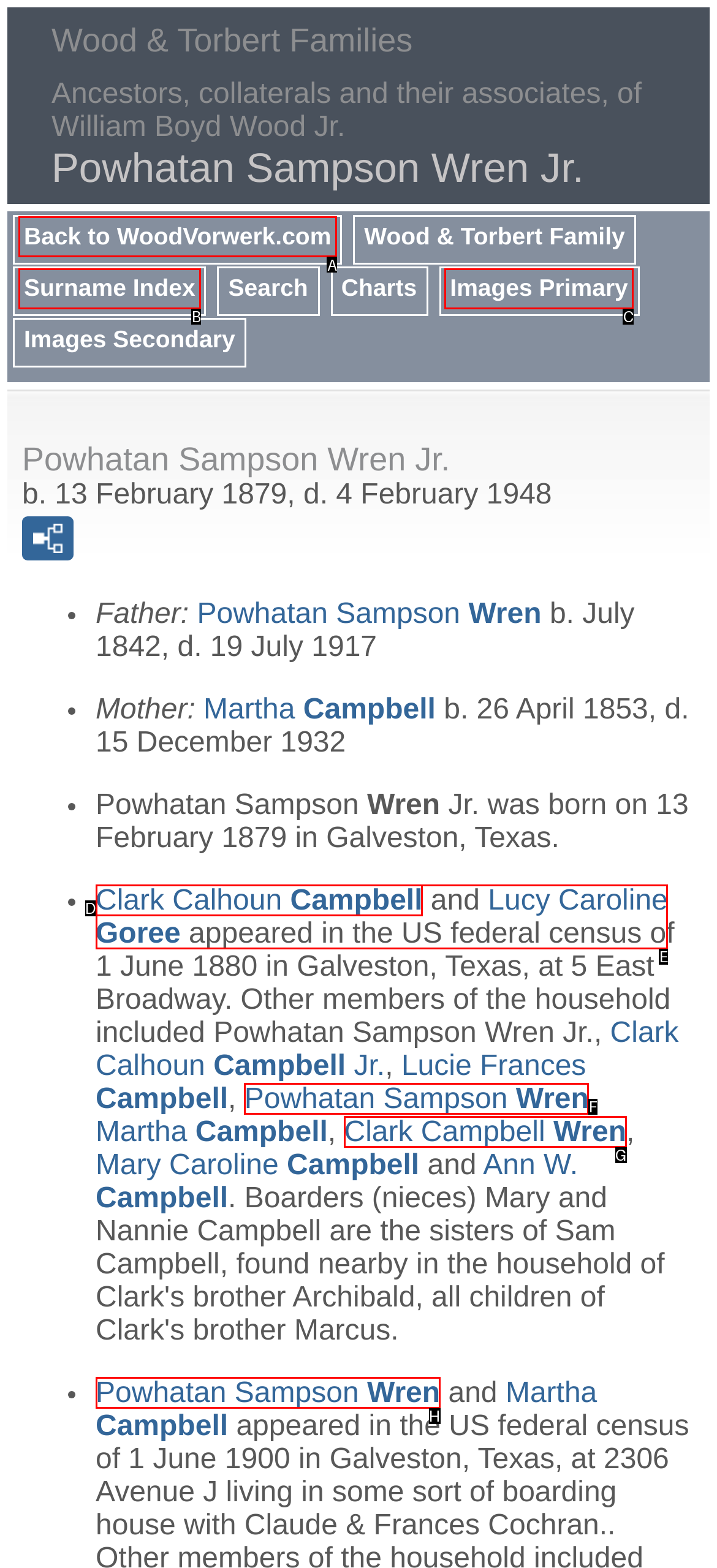Tell me which option I should click to complete the following task: Go back to WoodVorwerk.com Answer with the option's letter from the given choices directly.

A